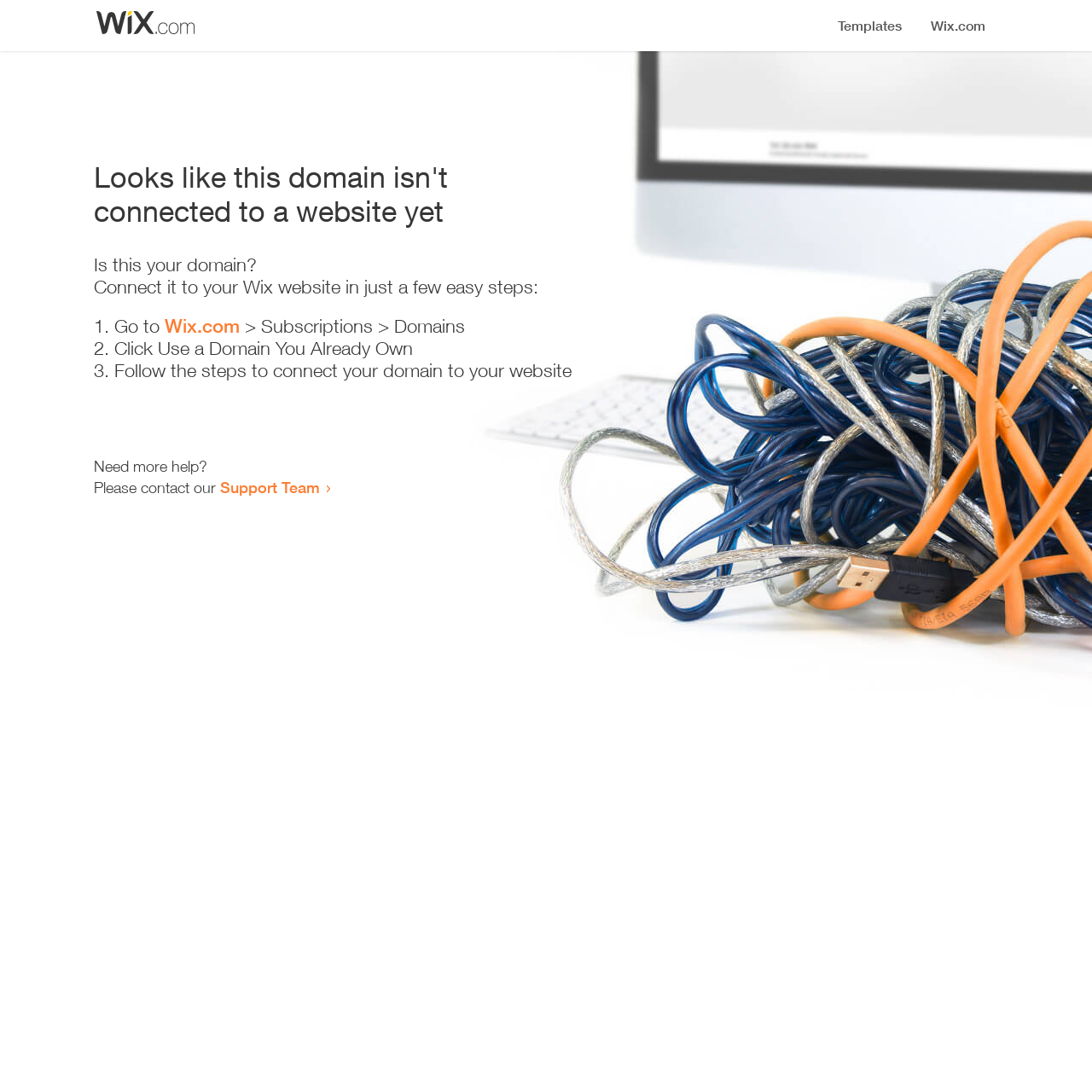Where can I get more help?
Using the image, answer in one word or phrase.

Support Team